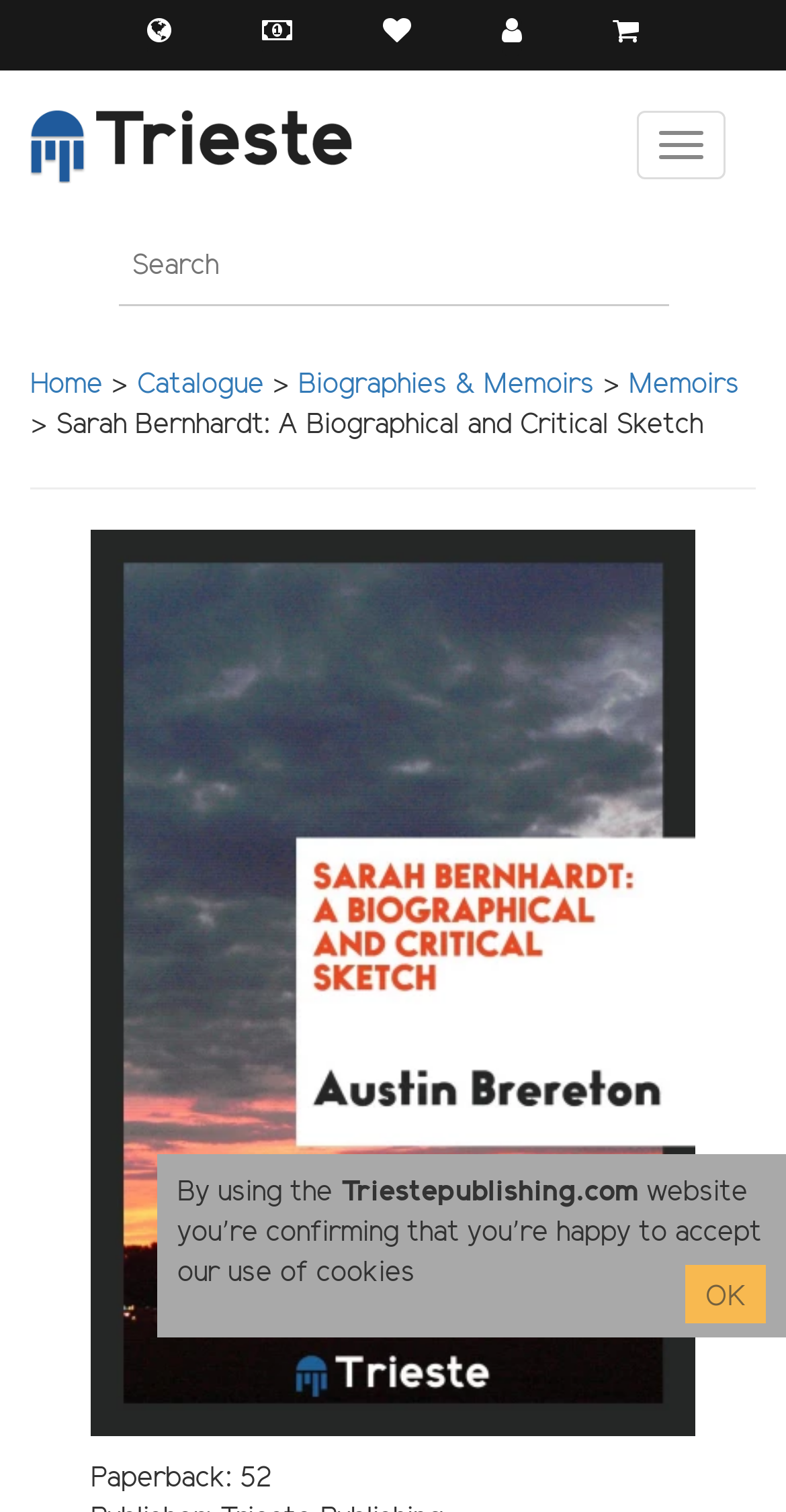Please find the main title text of this webpage.

SARAH BERNHARDT: A BIOGRAPHICAL AND CRITICAL SKETCH